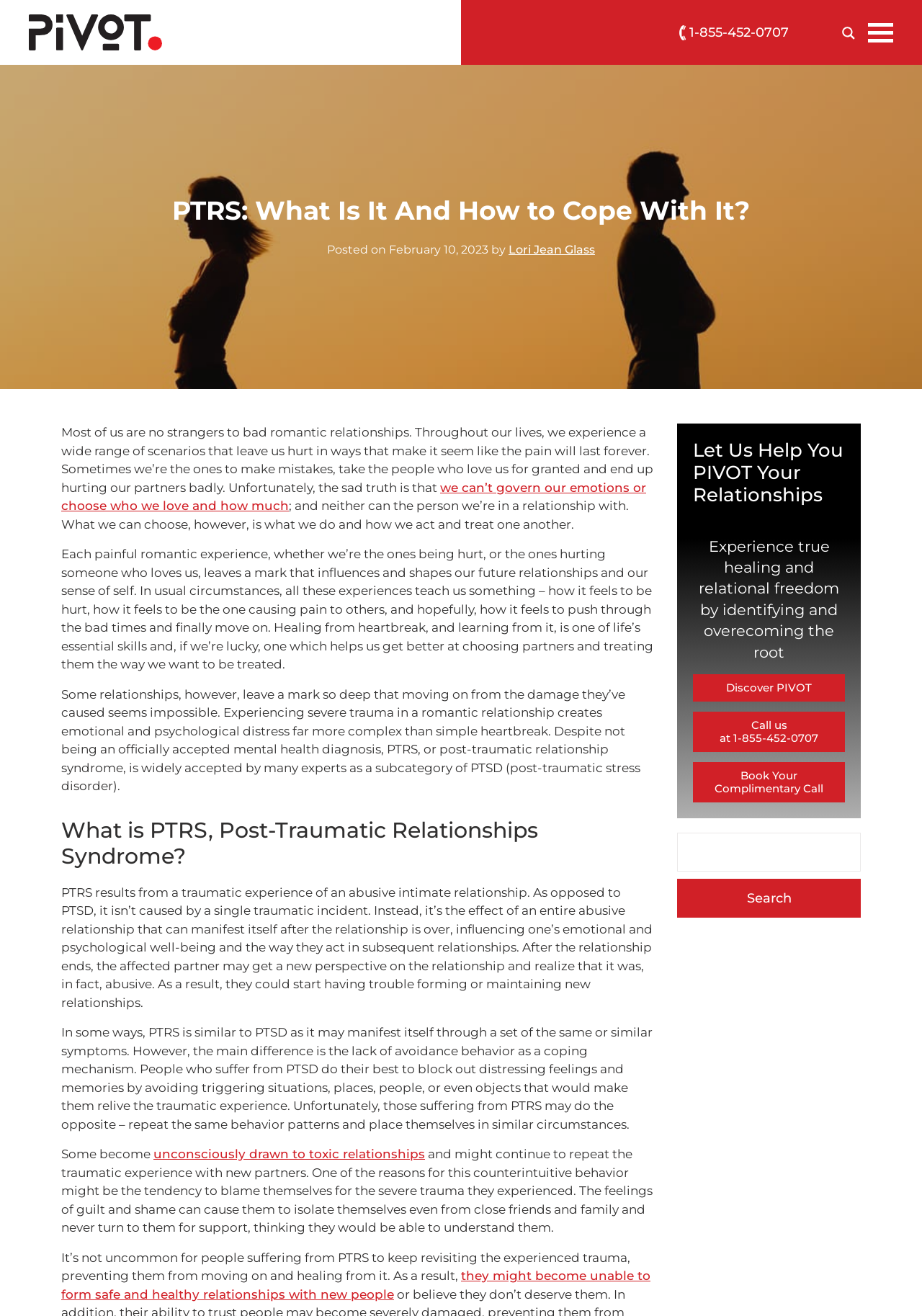Determine the bounding box coordinates of the clickable region to carry out the instruction: "Click the PIVOT company logo".

[0.031, 0.011, 0.176, 0.038]